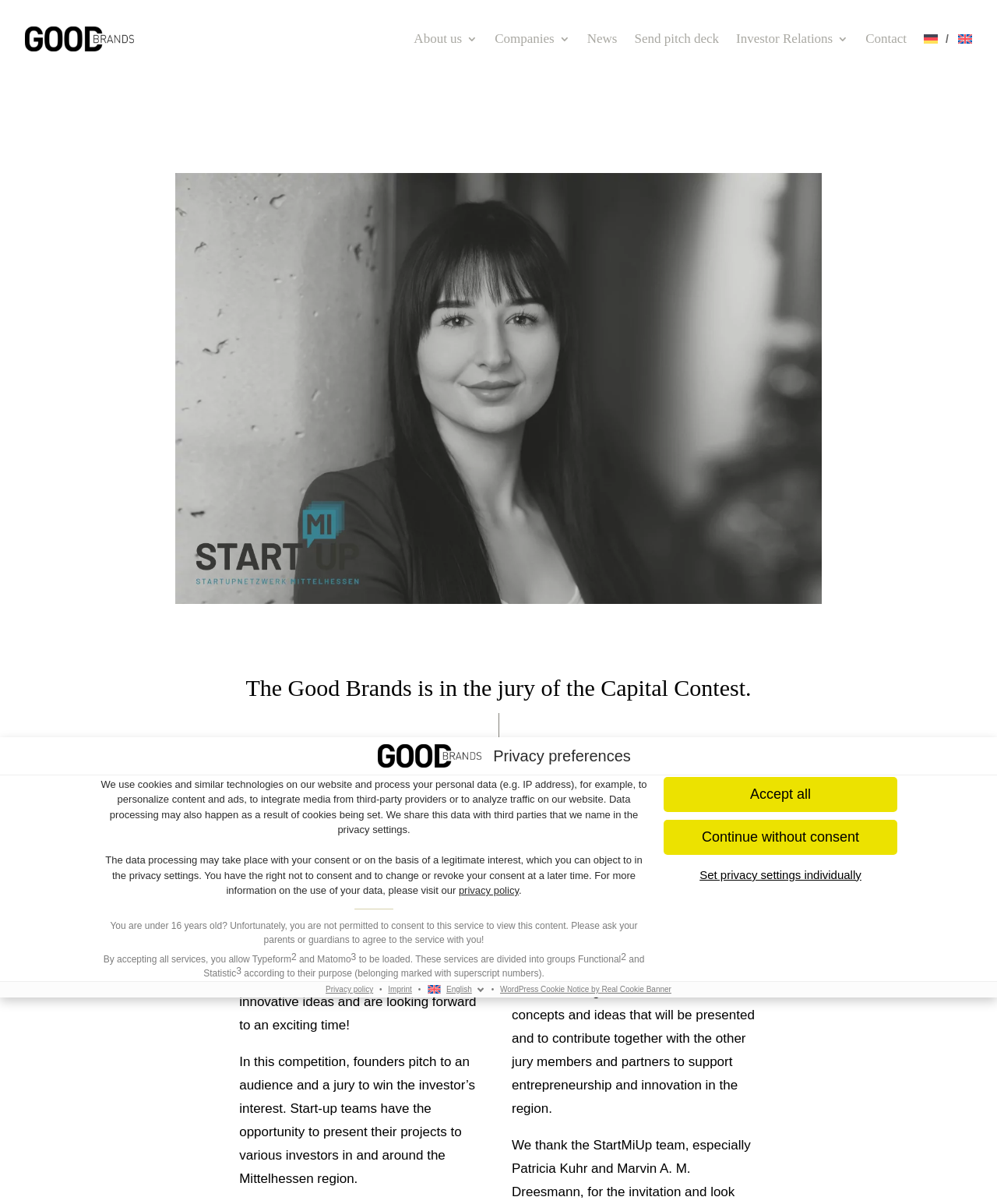Locate the bounding box coordinates of the element you need to click to accomplish the task described by this instruction: "View or print coupon".

None